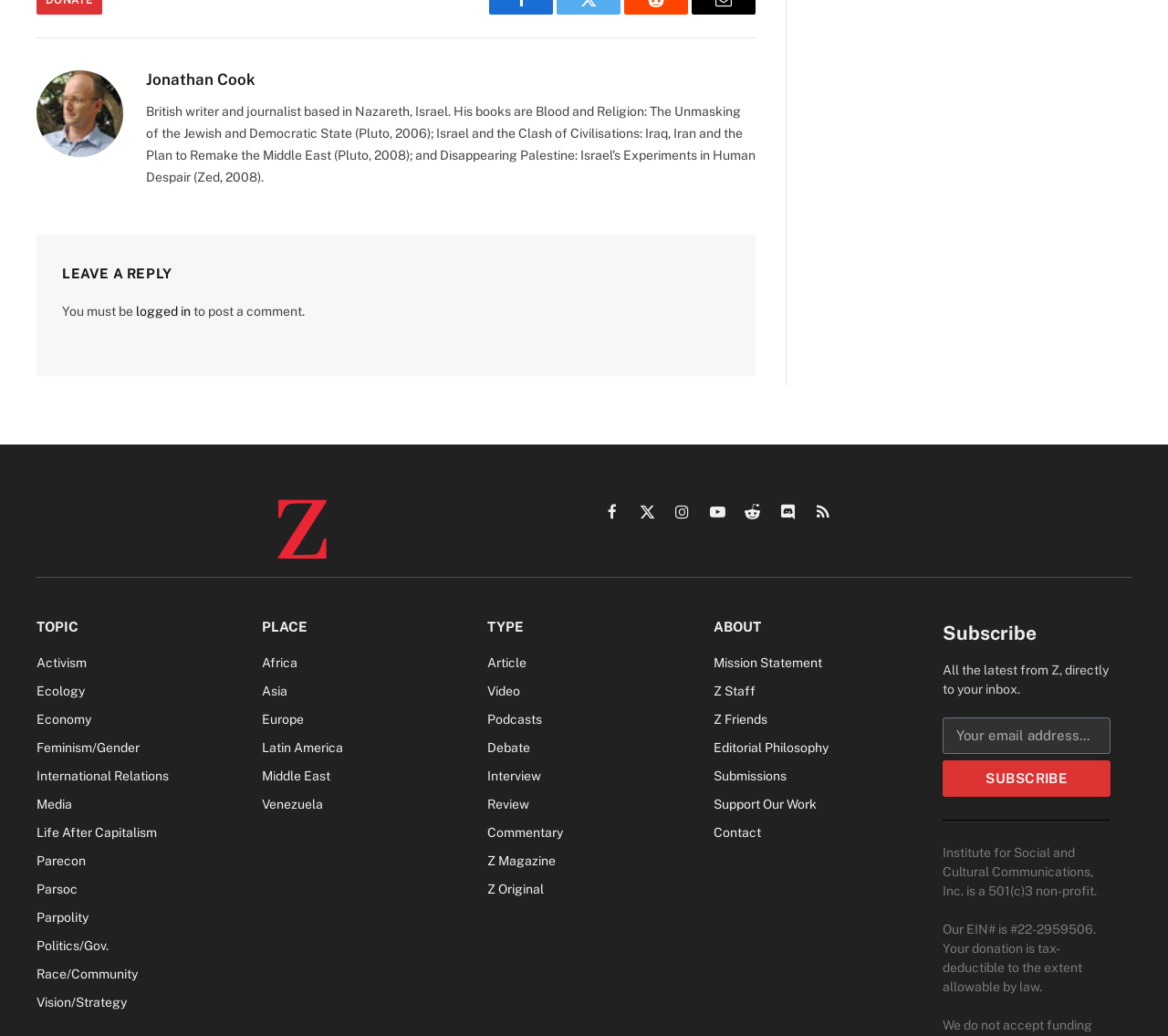Please specify the bounding box coordinates of the region to click in order to perform the following instruction: "Log in to post a comment".

[0.116, 0.294, 0.163, 0.308]